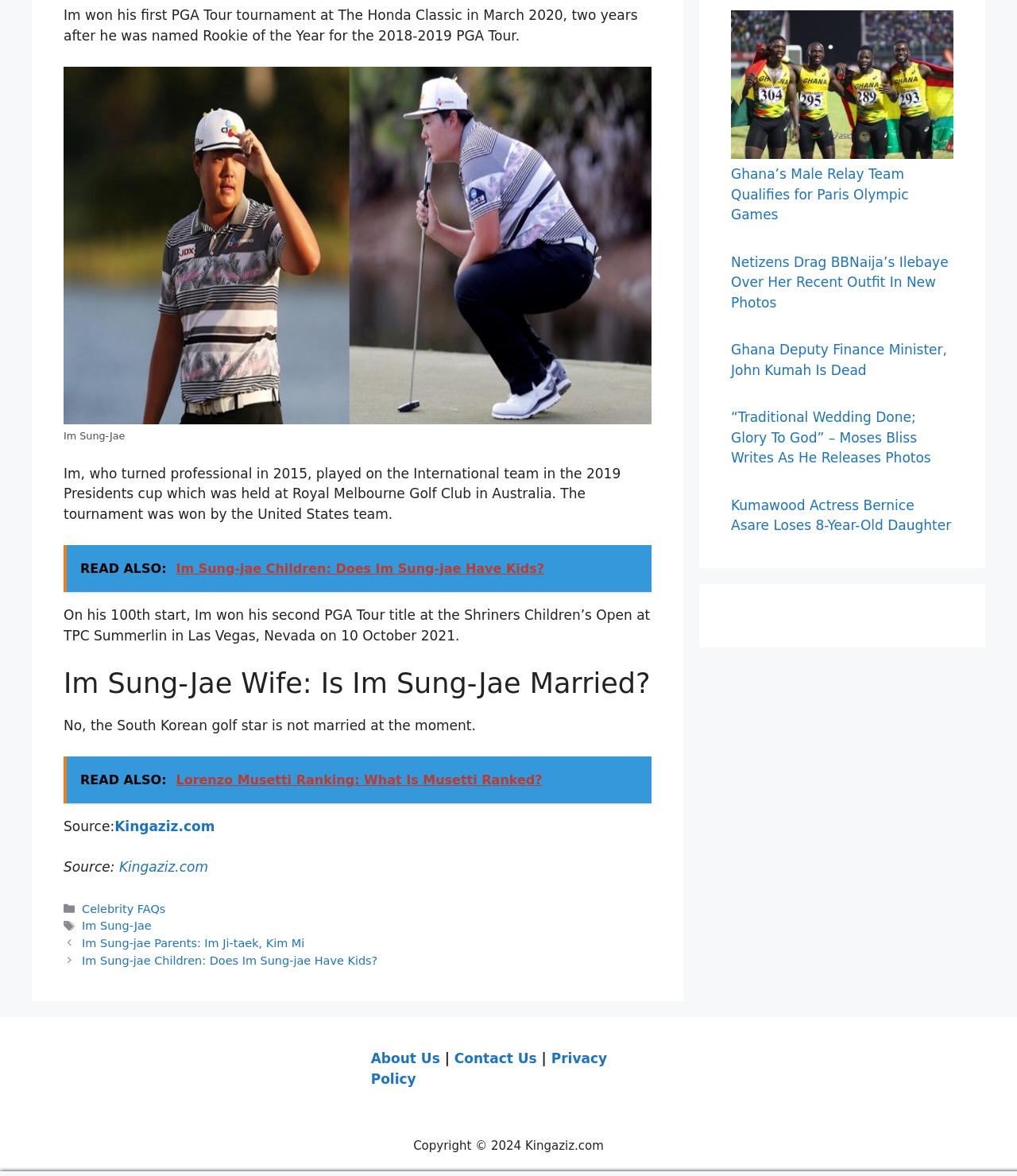Locate the bounding box coordinates of the clickable area needed to fulfill the instruction: "Visit the Kingaziz.com website".

[0.113, 0.696, 0.211, 0.71]